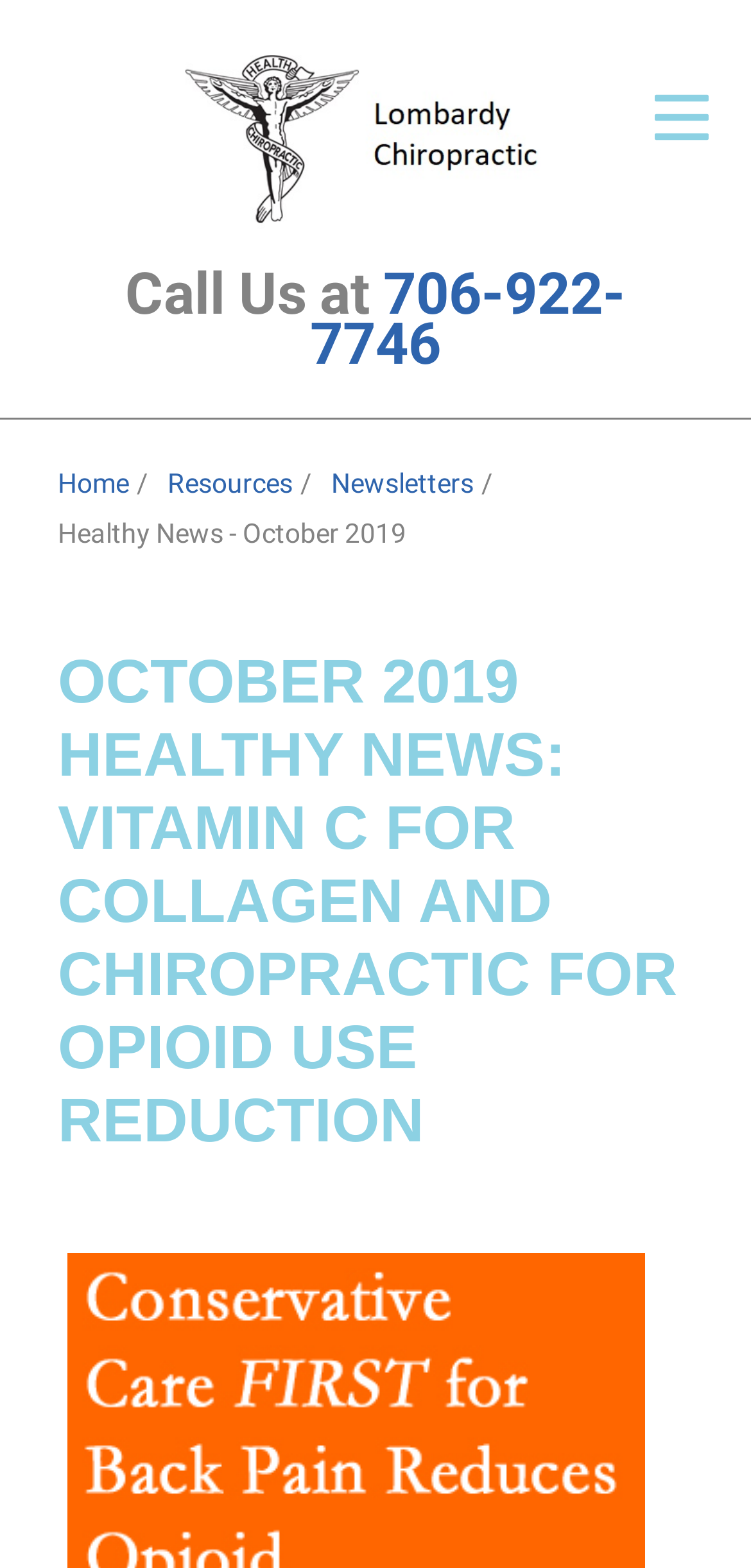Please identify the bounding box coordinates of the clickable element to fulfill the following instruction: "Get Relief from back pain". The coordinates should be four float numbers between 0 and 1, i.e., [left, top, right, bottom].

[0.077, 0.087, 0.872, 0.144]